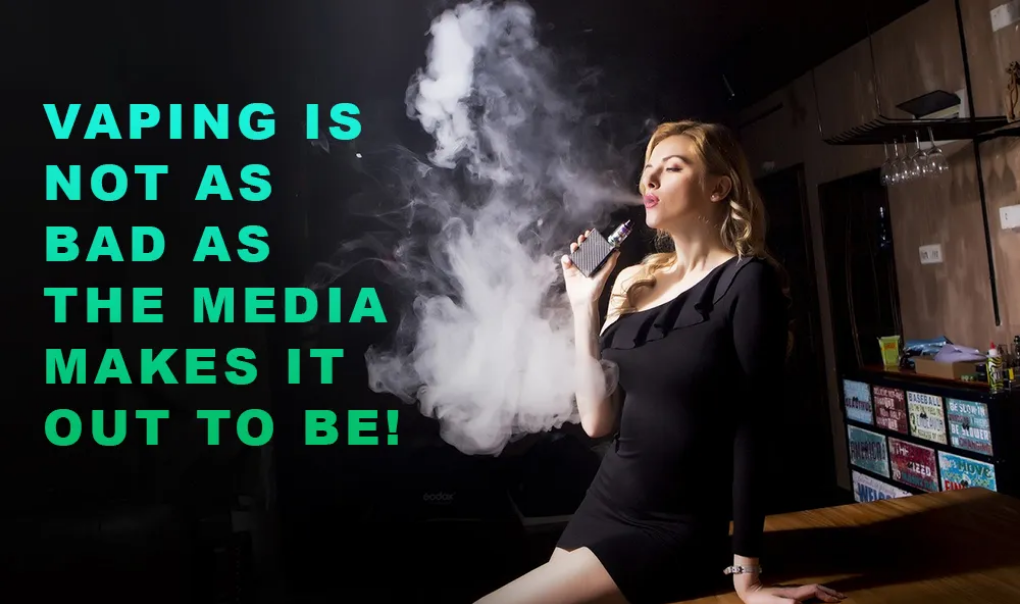What is the setting of the image?
From the screenshot, provide a brief answer in one word or phrase.

Indoor